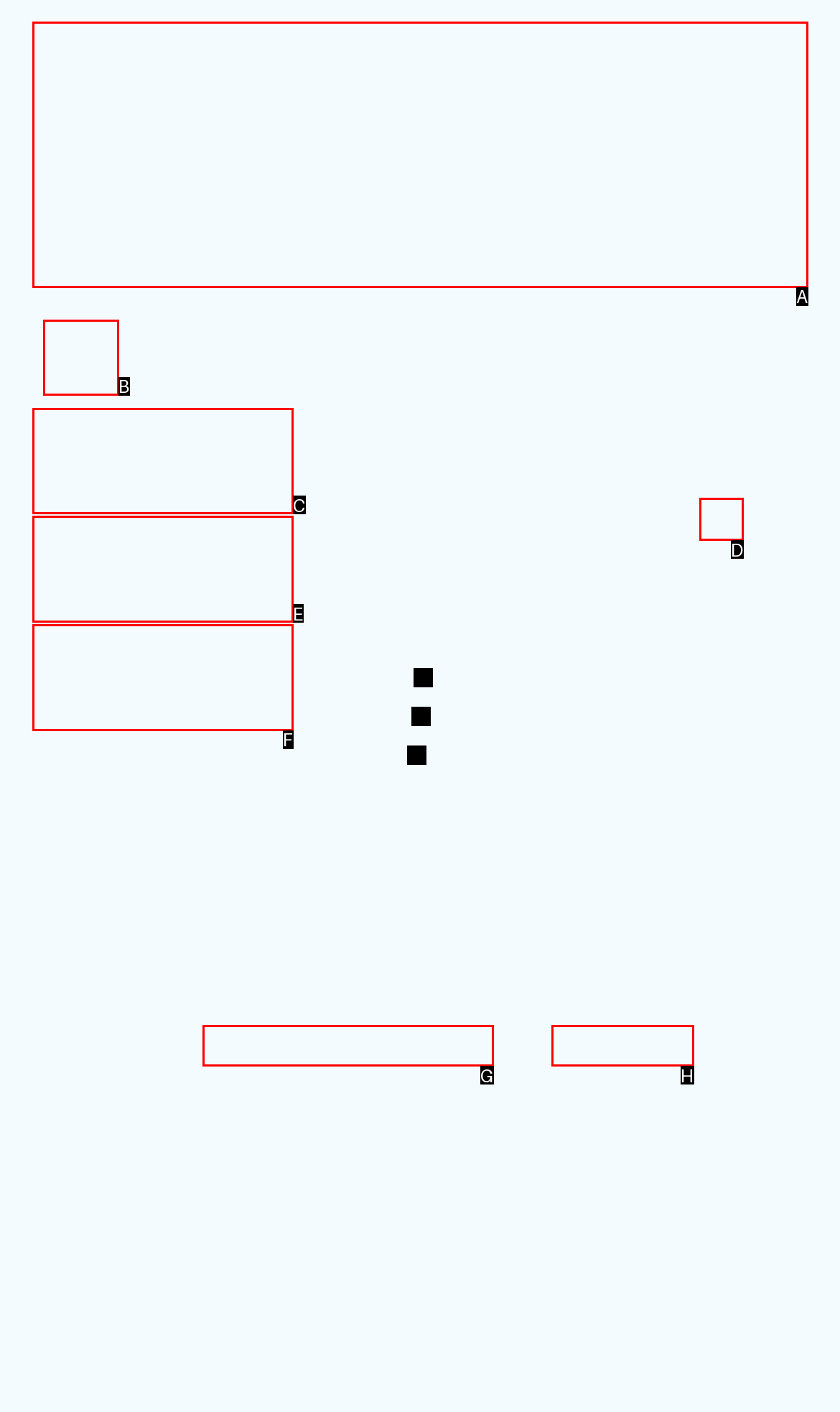Please indicate which HTML element to click in order to fulfill the following task: View the Privacy Policy Respond with the letter of the chosen option.

D